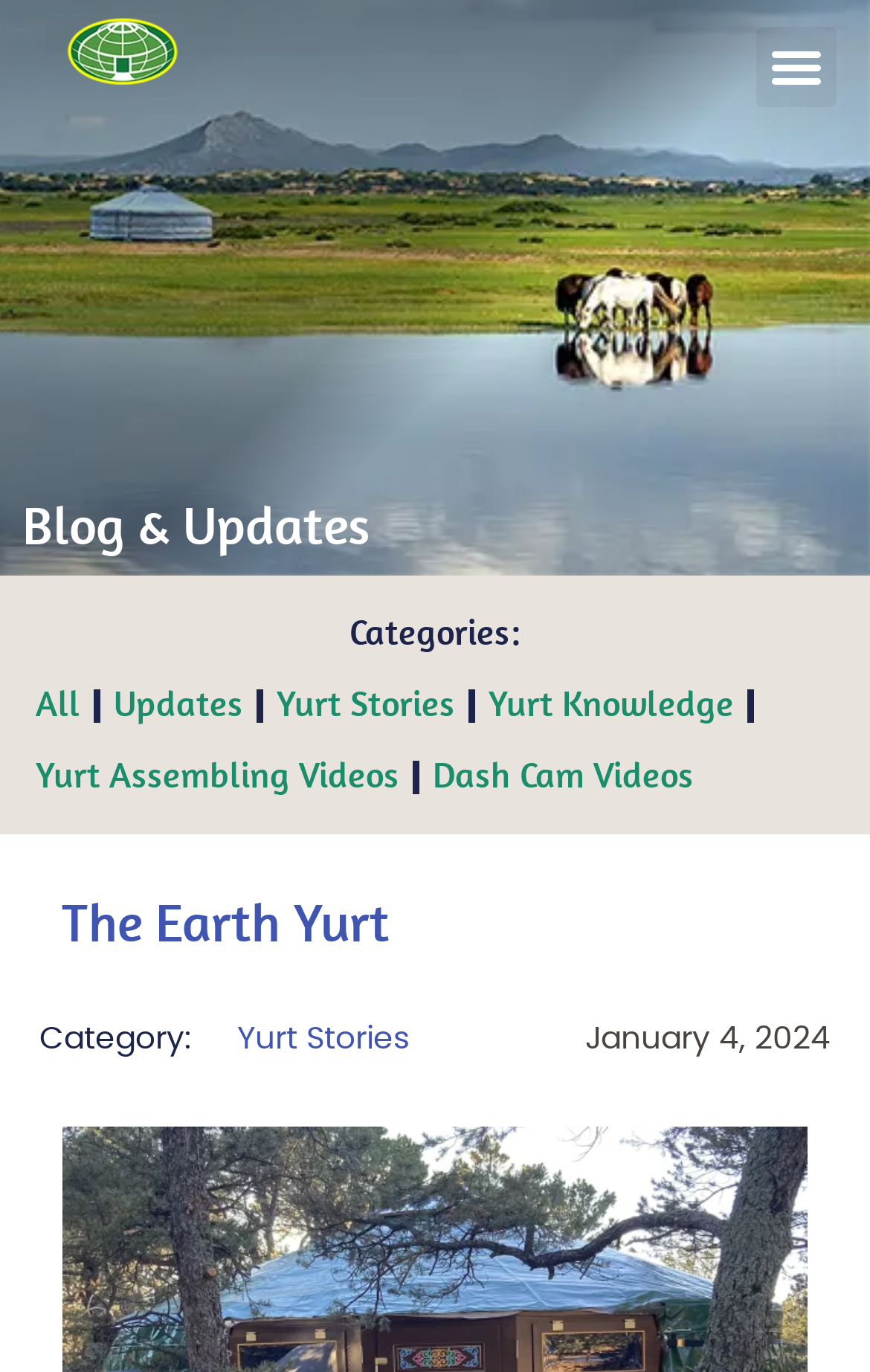Identify the bounding box coordinates of the region that needs to be clicked to carry out this instruction: "Enrol now for the Employer Branding Learning Academy". Provide these coordinates as four float numbers ranging from 0 to 1, i.e., [left, top, right, bottom].

None